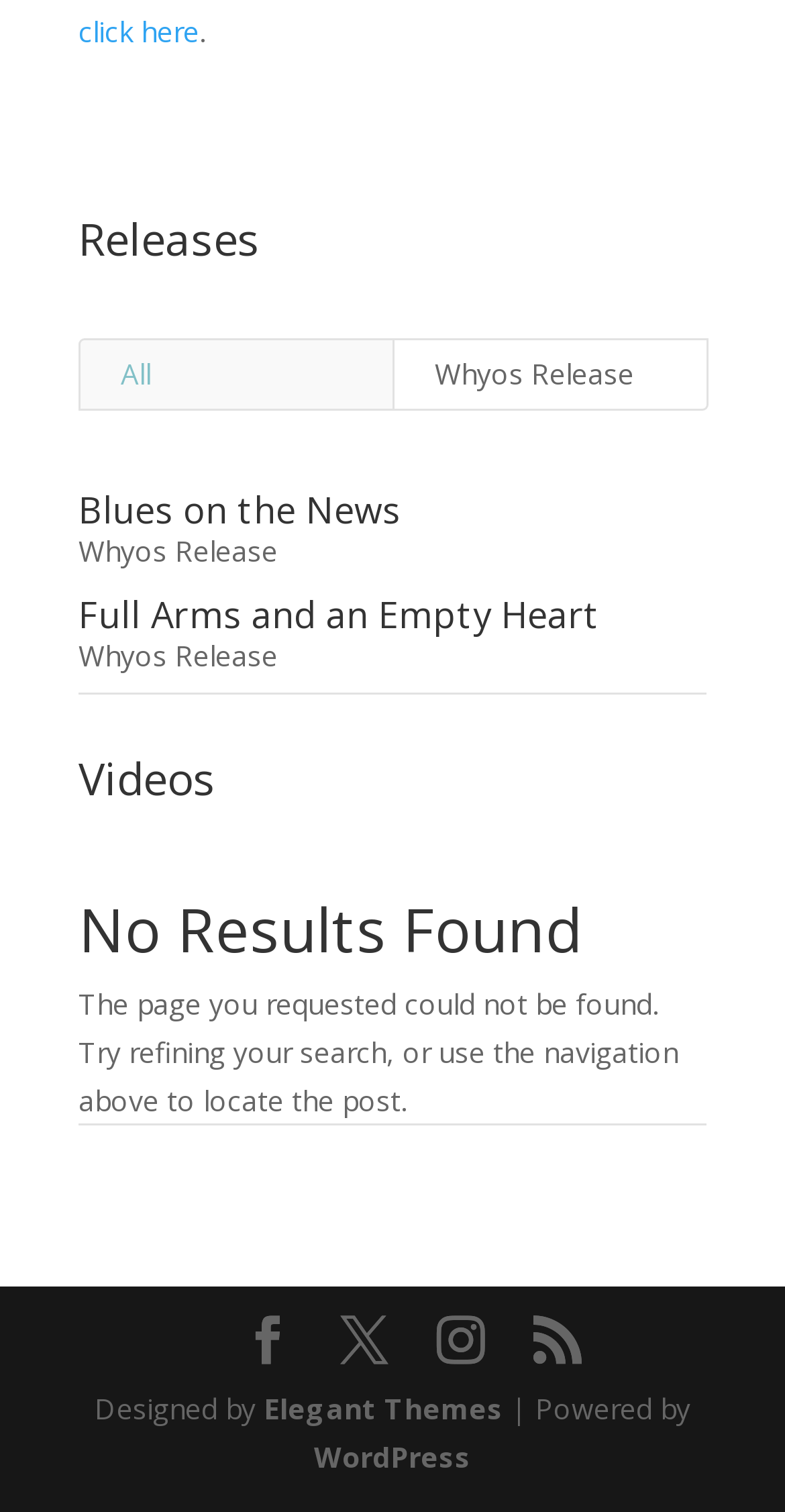For the following element description, predict the bounding box coordinates in the format (top-left x, top-left y, bottom-right x, bottom-right y). All values should be floating point numbers between 0 and 1. Description: Blues on the News

[0.1, 0.321, 0.51, 0.353]